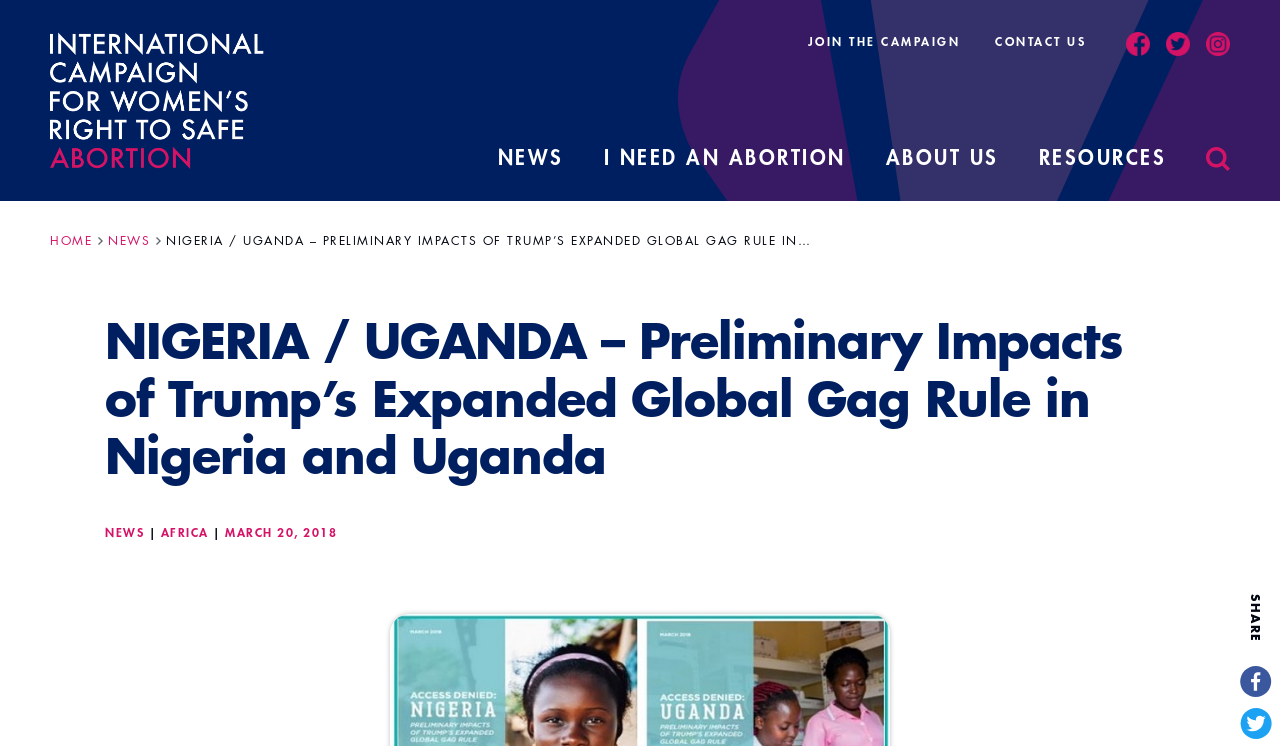Describe every aspect of the webpage comprehensively.

This webpage is about the International Campaign for Women's Right to Safe Abortion, with a focus on news from the organization. At the top left corner, there is a logo of the organization, SAWR, which is a clickable link. Next to the logo, there are several navigation links, including "JOIN THE CAMPAIGN", "CONTACT US", and social media links to Facebook, Twitter, and Instagram.

Below the navigation links, there are four main tabs: "NEWS", "I NEED AN ABORTION", "ABOUT US", and "RESOURCES". The "NEWS" tab is currently active, and below it, there is a headline that reads "NIGERIA / UGANDA – PRELIMINARY IMPACTS OF TRUMP’S EXPANDED GLOBAL GAG RULE IN NIGERIA AND UGANDA". This headline is followed by a subheading with links to "NEWS" and "AFRICA", as well as a date, "MARCH 20, 2018".

To the right of the headline, there is a search bar with a link to "SEARCH THIS SITE". At the bottom right corner, there are social media sharing links to Facebook and Twitter, with a "SHARE" button above them.